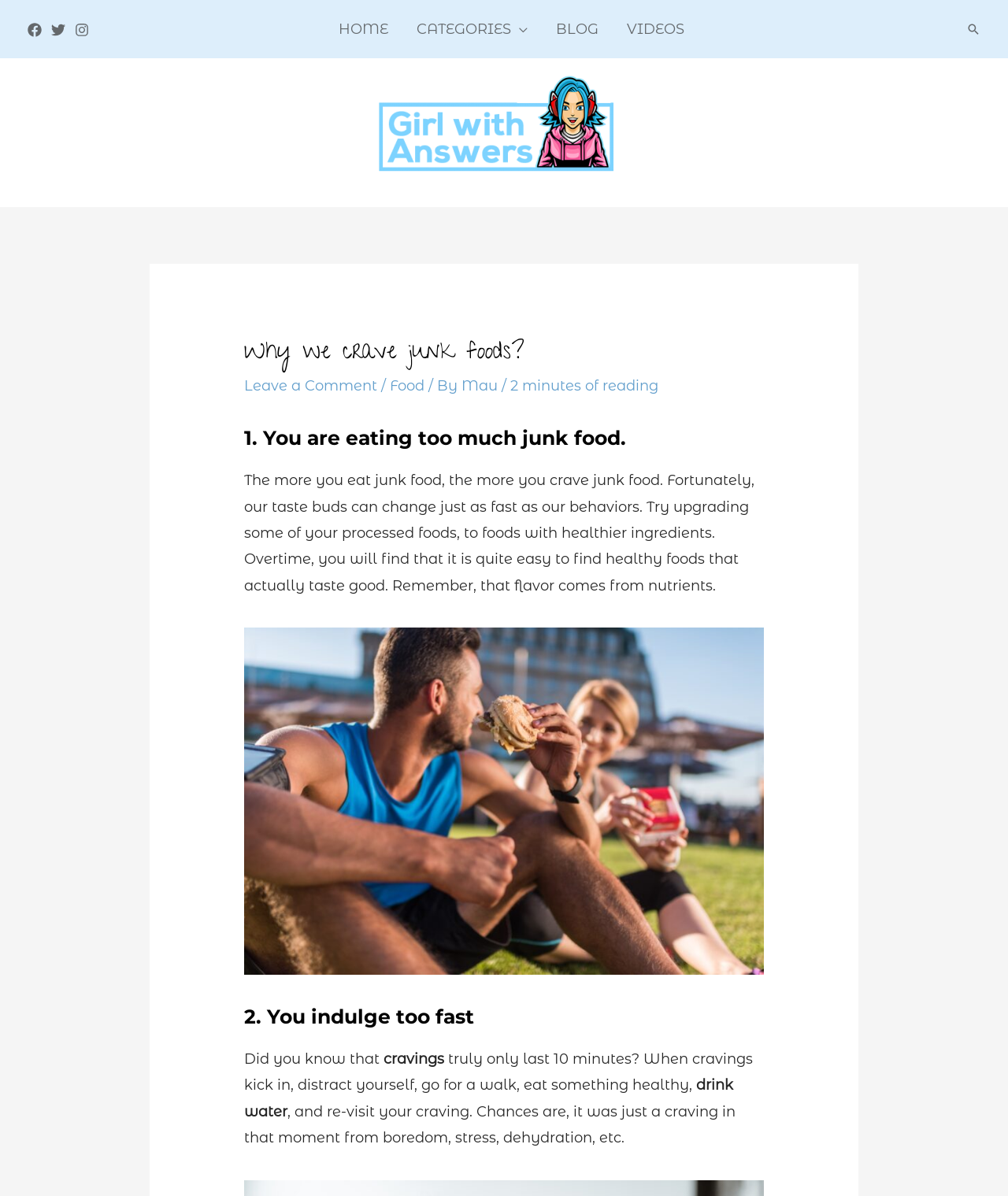Locate the coordinates of the bounding box for the clickable region that fulfills this instruction: "Read the article about Why we crave junk foods".

[0.242, 0.284, 0.758, 0.308]